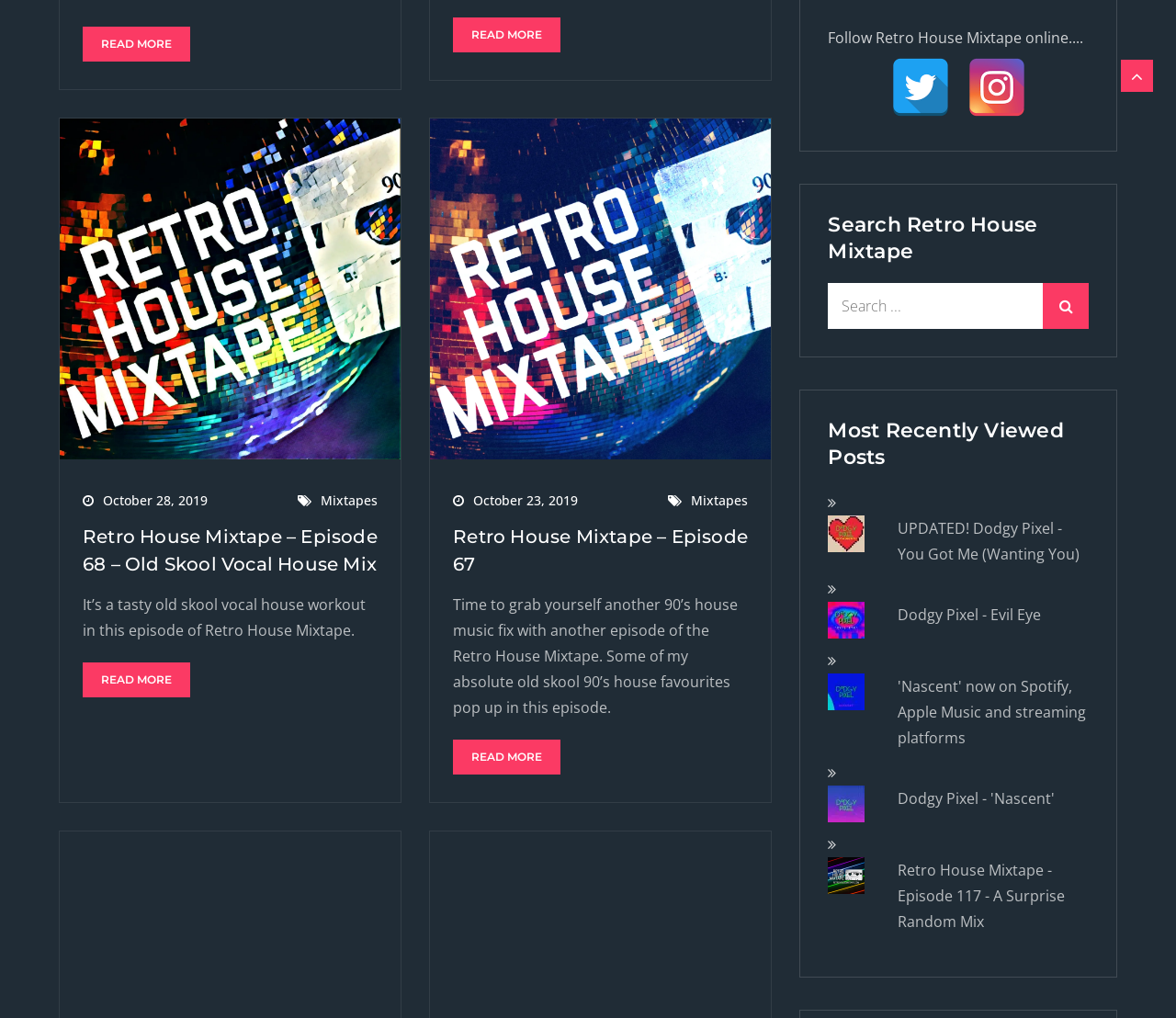Can you find the bounding box coordinates for the element that needs to be clicked to execute this instruction: "Search for something"? The coordinates should be given as four float numbers between 0 and 1, i.e., [left, top, right, bottom].

[0.704, 0.278, 0.926, 0.323]